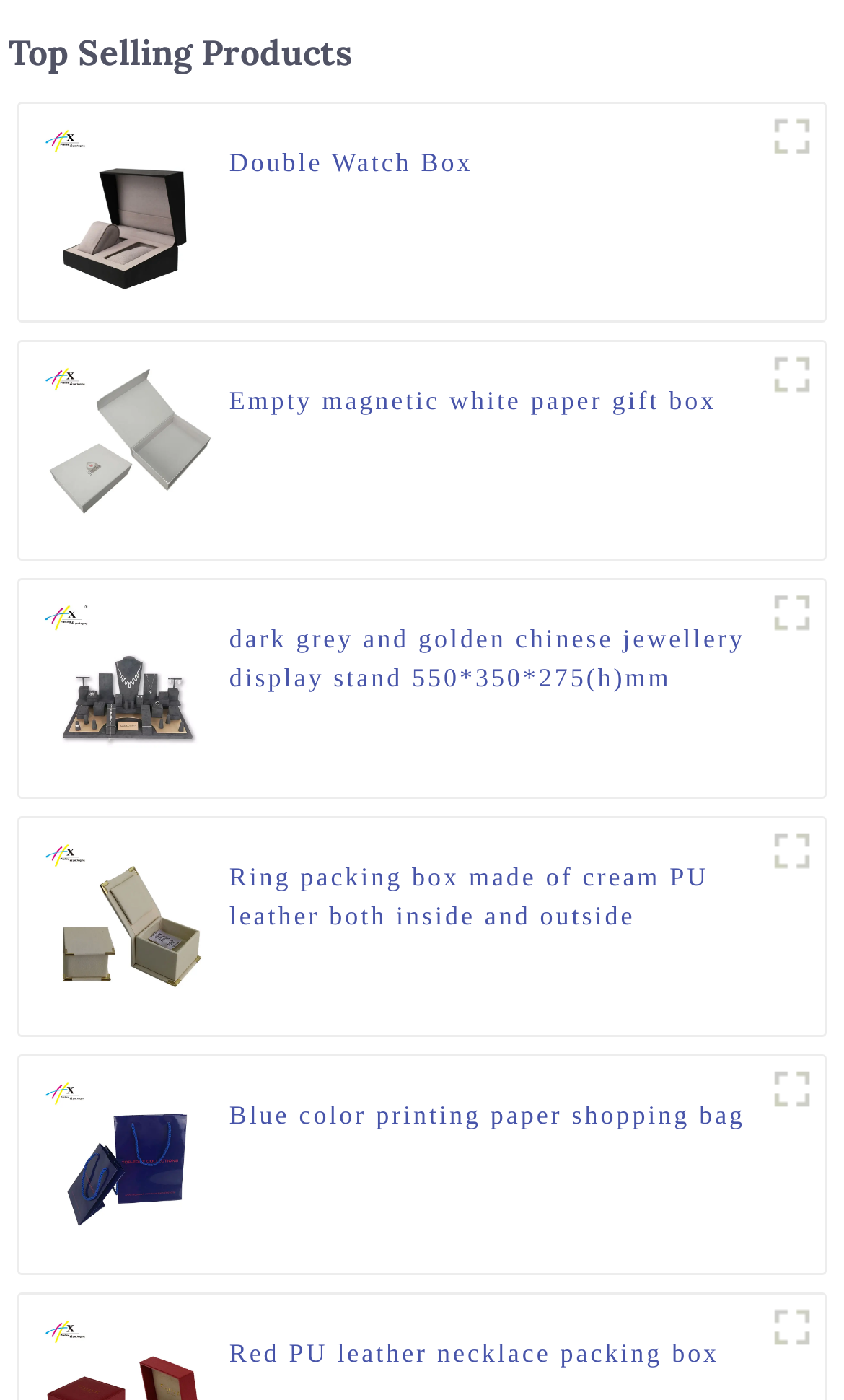Identify the bounding box coordinates of the section to be clicked to complete the task described by the following instruction: "Read description of dark grey and golden chinese jewellery display stand". The coordinates should be four float numbers between 0 and 1, formatted as [left, top, right, bottom].

[0.272, 0.442, 0.952, 0.498]